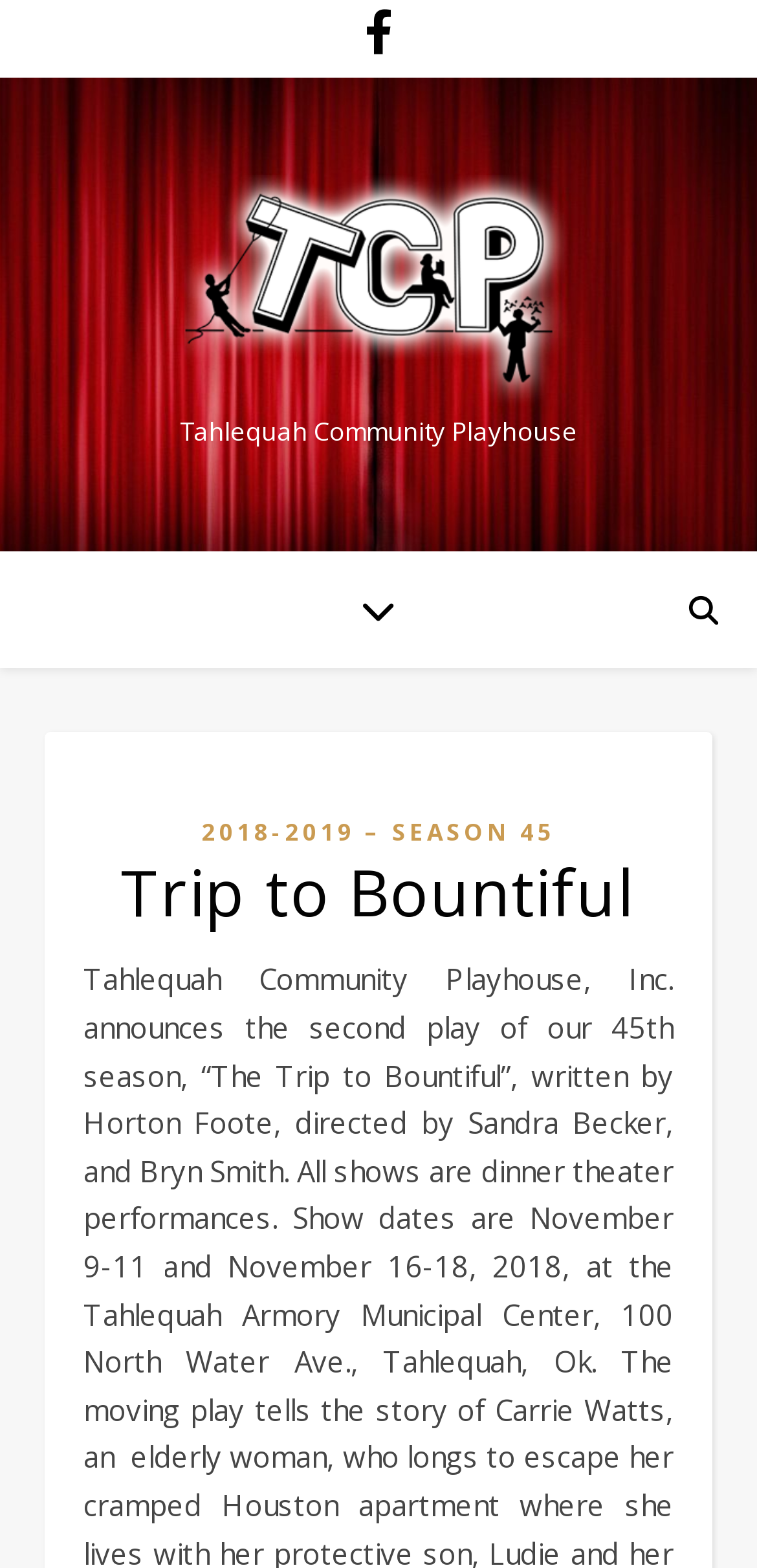What is the season number mentioned on the webpage?
Using the details from the image, give an elaborate explanation to answer the question.

I found the answer by looking at the link element with the text '2018-2019 – SEASON 45' which is a child of the HeaderAsNonLandmark element.